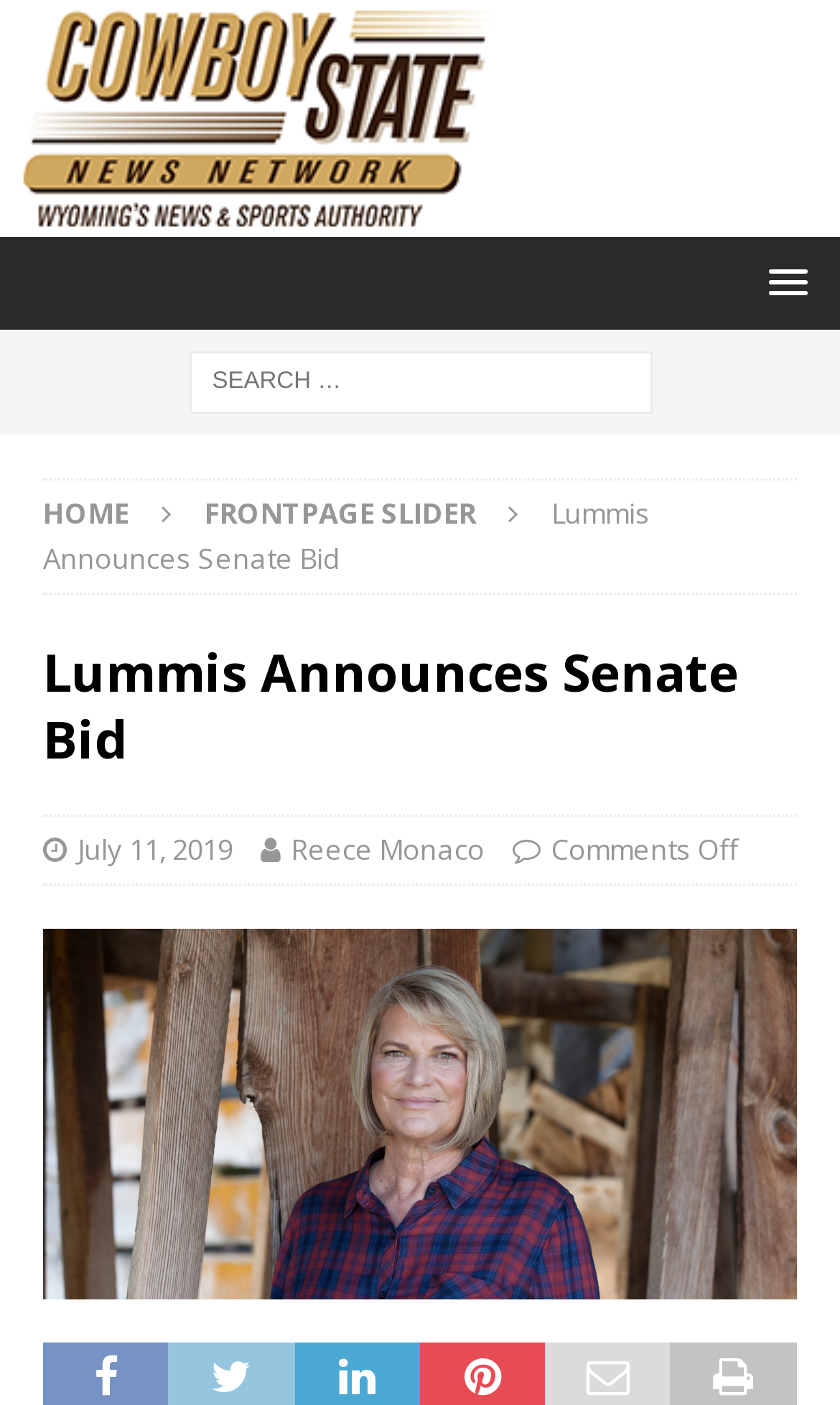Give the bounding box coordinates for the element described by: "FrontPage Slider".

[0.244, 0.351, 0.567, 0.379]